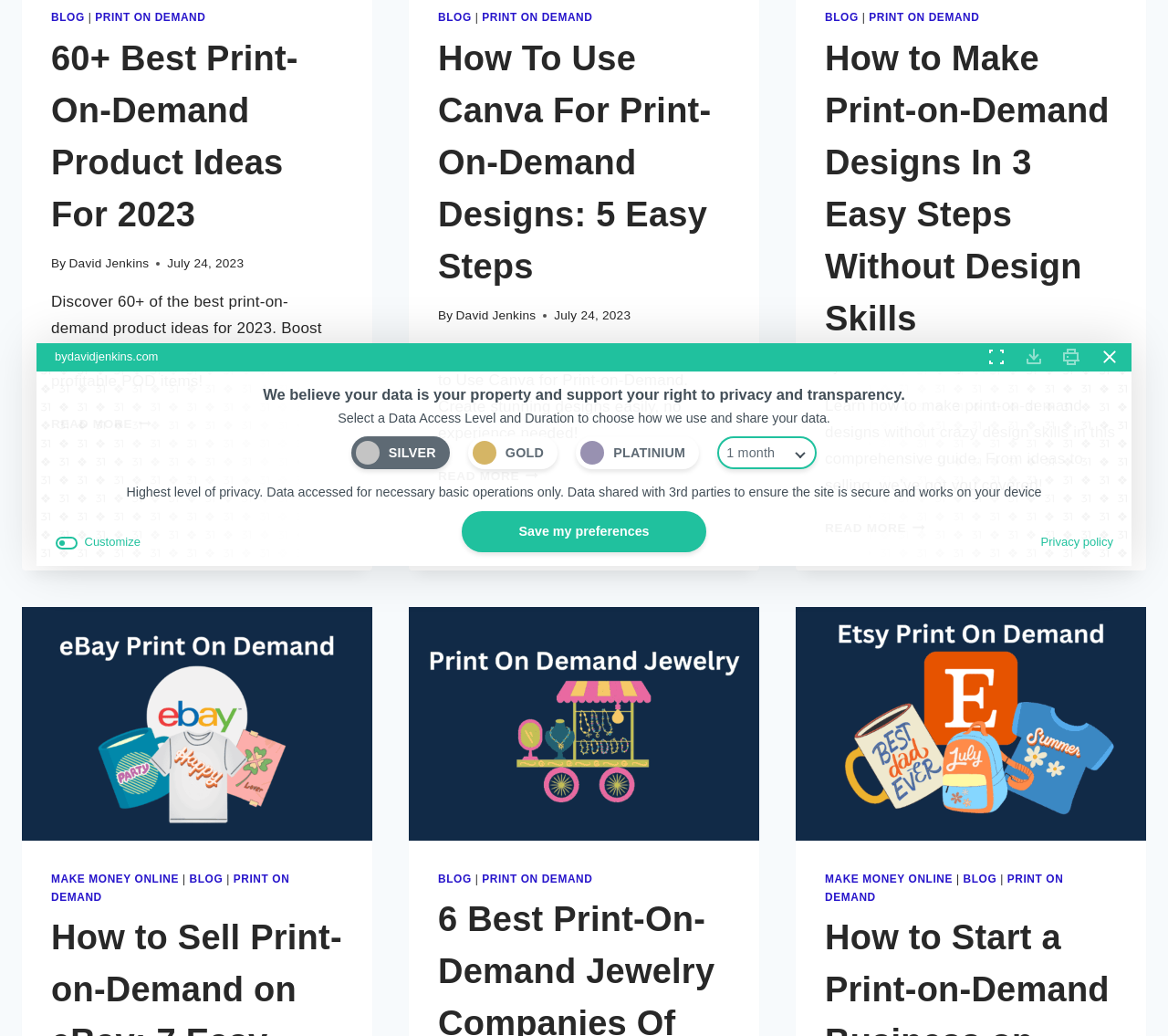Determine the bounding box of the UI component based on this description: "Print On Demand". The bounding box coordinates should be four float values between 0 and 1, i.e., [left, top, right, bottom].

[0.413, 0.011, 0.507, 0.023]